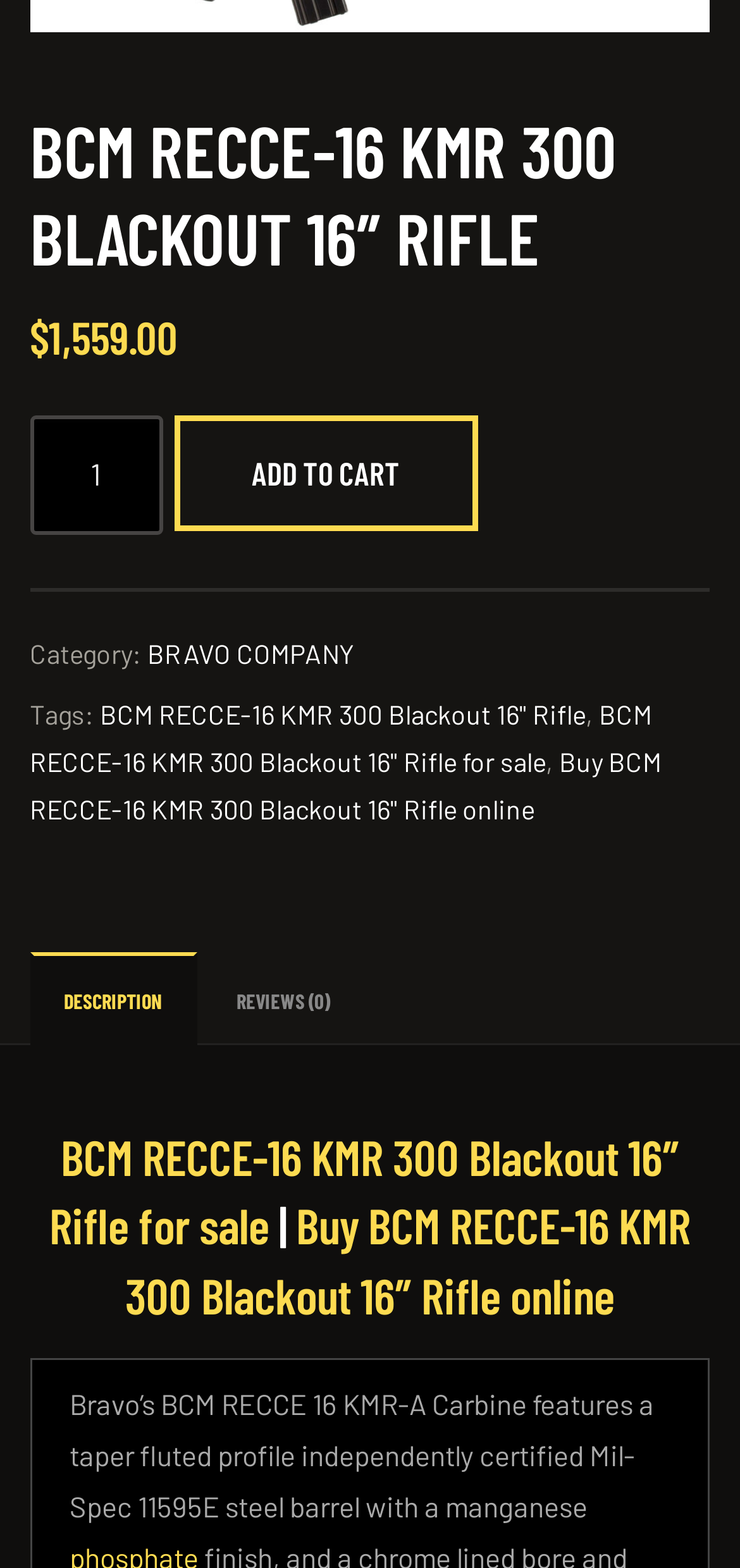What is the text of the second tab?
Based on the visual details in the image, please answer the question thoroughly.

I found the text of the second tab by looking at the tablist element and its child tab elements, and found that the second tab has the text 'REVIEWS (0)'.